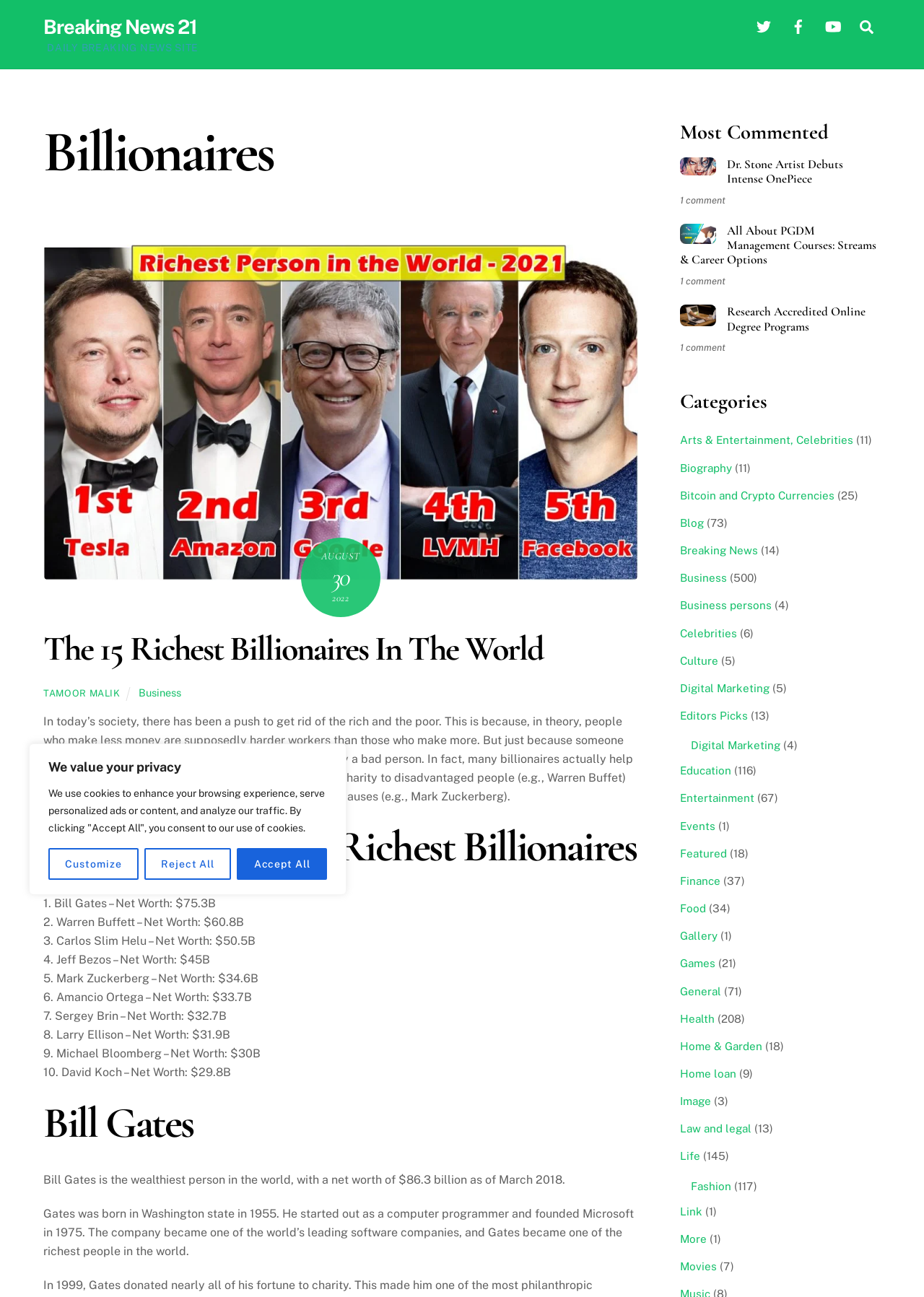What is the category with the most articles?
Based on the screenshot, respond with a single word or phrase.

Business